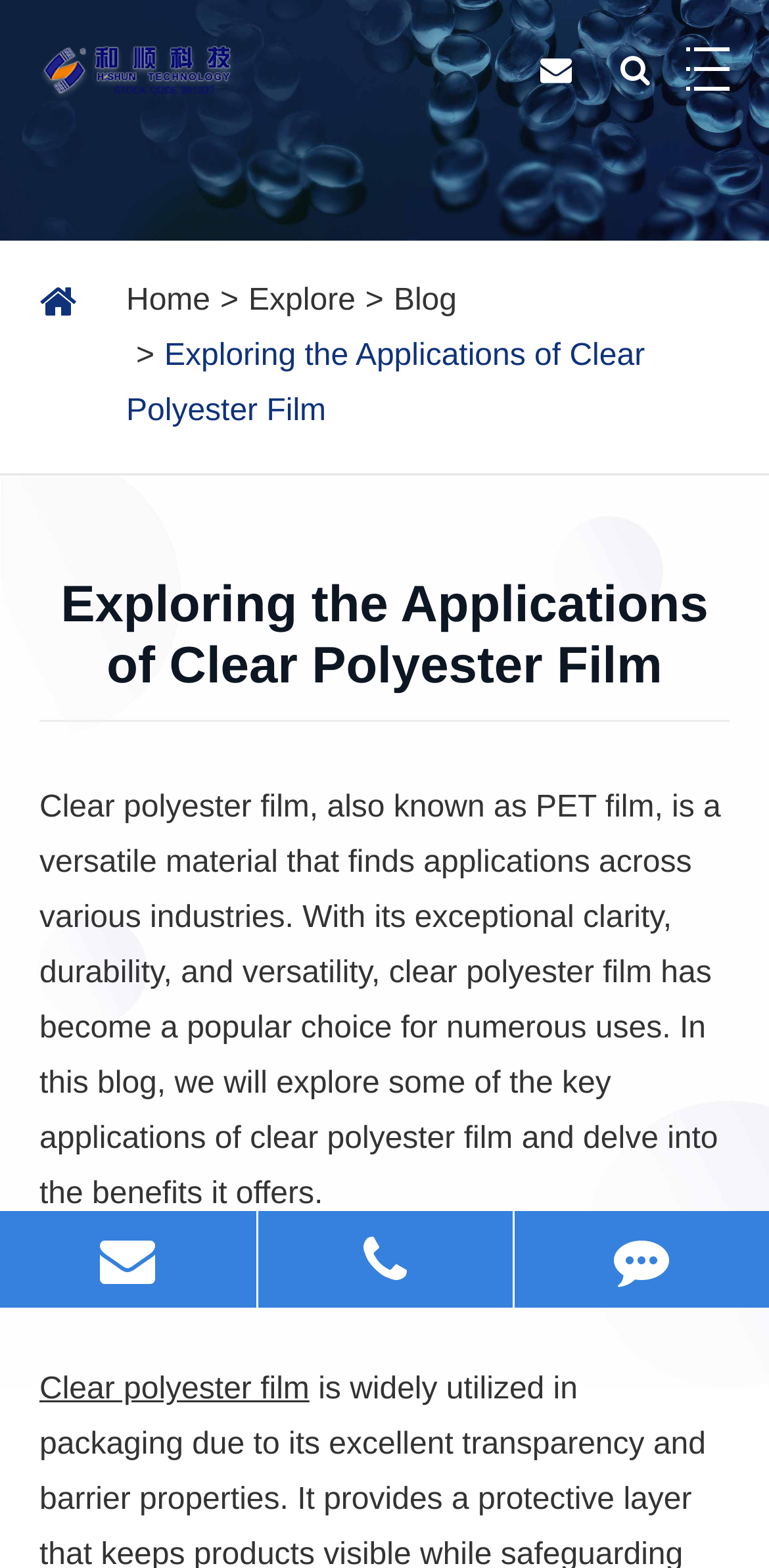Pinpoint the bounding box coordinates of the element you need to click to execute the following instruction: "go to home page". The bounding box should be represented by four float numbers between 0 and 1, in the format [left, top, right, bottom].

[0.164, 0.181, 0.274, 0.202]